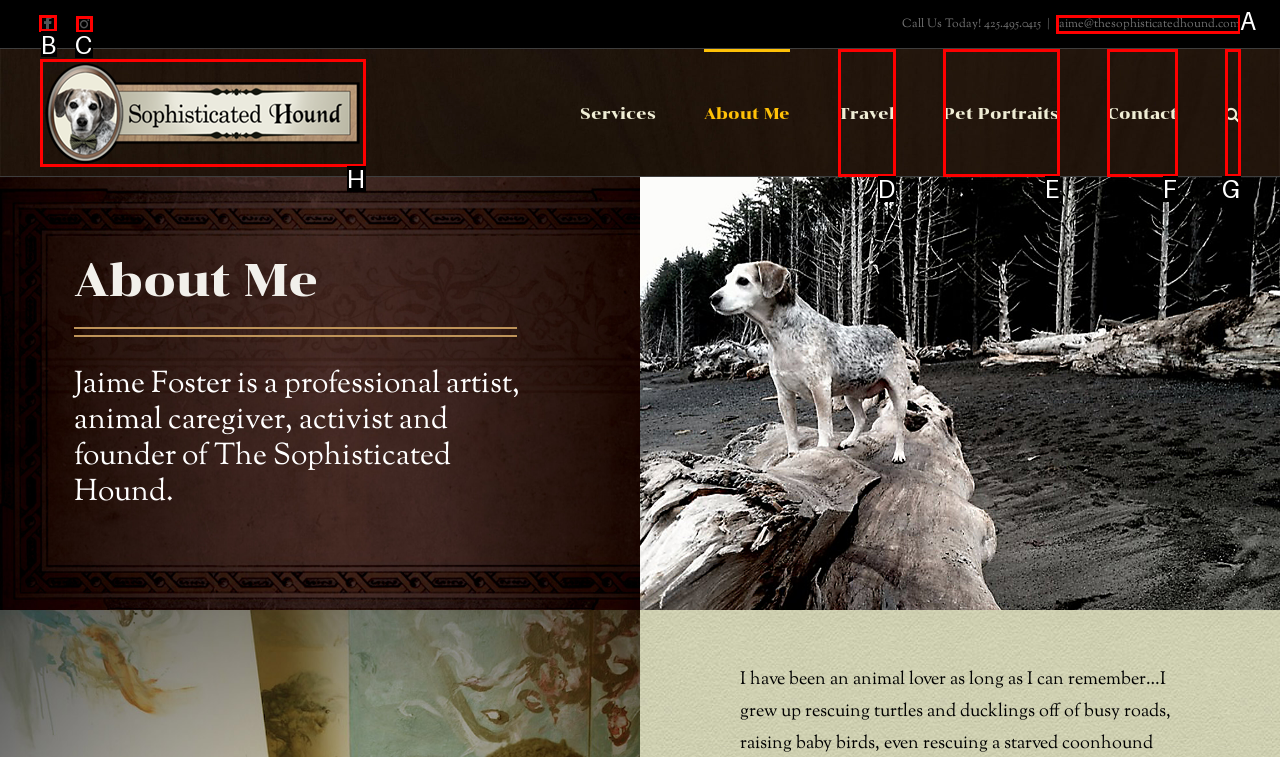Choose the HTML element to click for this instruction: Click Facebook Answer with the letter of the correct choice from the given options.

B